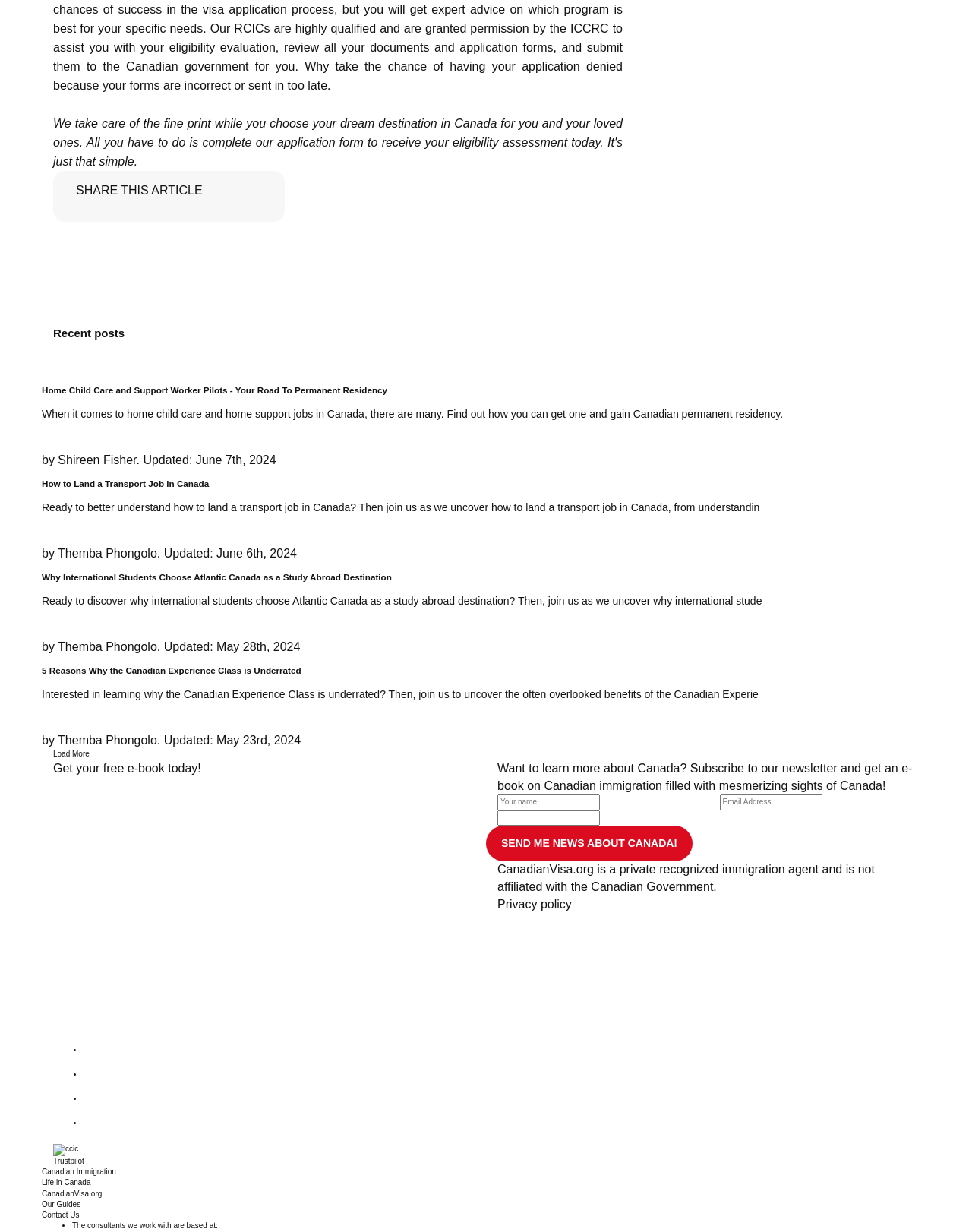What type of content is available on the website?
Refer to the image and give a detailed answer to the query.

The website features various types of content, including guides and news related to Canadian immigration. The 'Recent posts' section lists several articles with titles such as 'Home Child Care and Support Worker Pilots - Your Road To Permanent Residency' and 'How to Land a Transport Job in Canada', indicating that the website provides informative content on immigration-related topics.